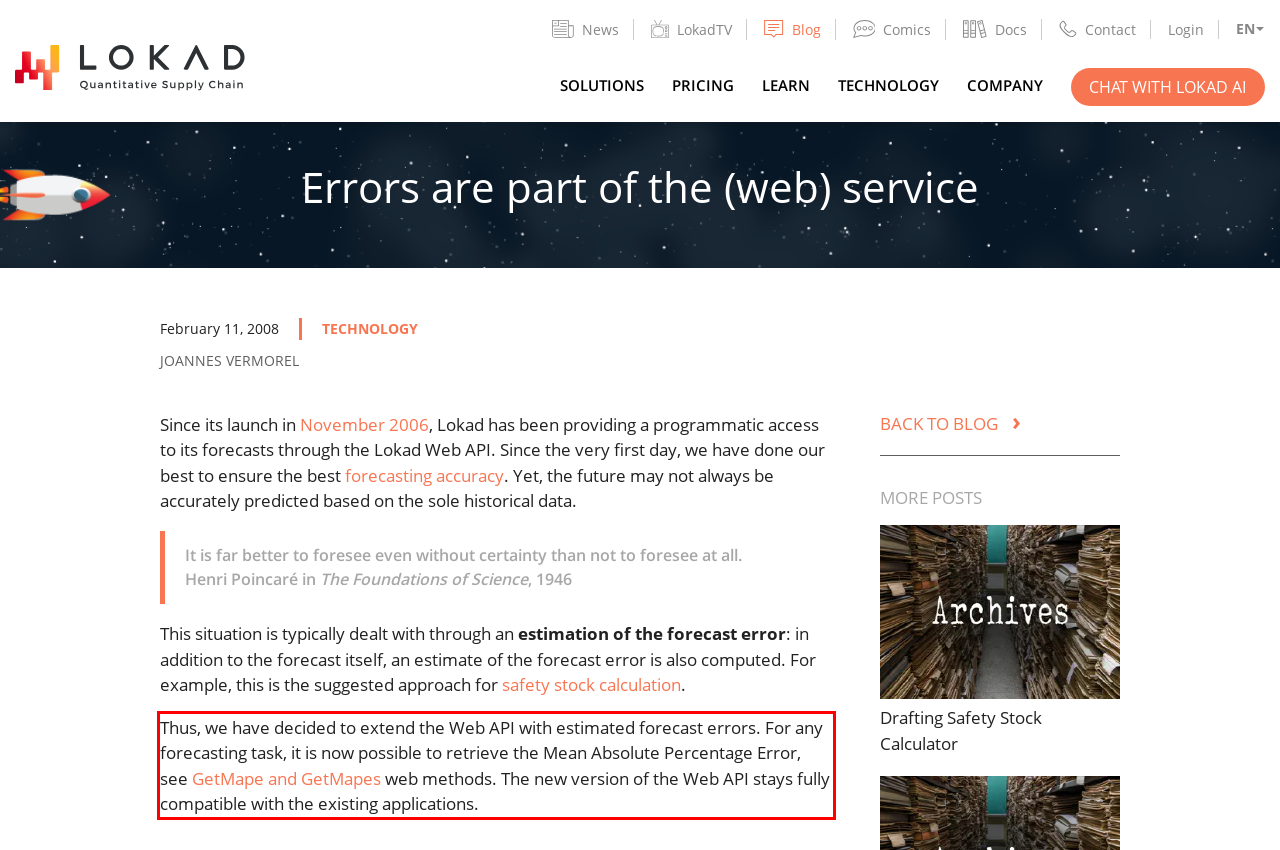Given a screenshot of a webpage containing a red rectangle bounding box, extract and provide the text content found within the red bounding box.

Thus, we have decided to extend the Web API with estimated forecast errors. For any forecasting task, it is now possible to retrieve the Mean Absolute Percentage Error, see GetMape and GetMapes web methods. The new version of the Web API stays fully compatible with the existing applications.